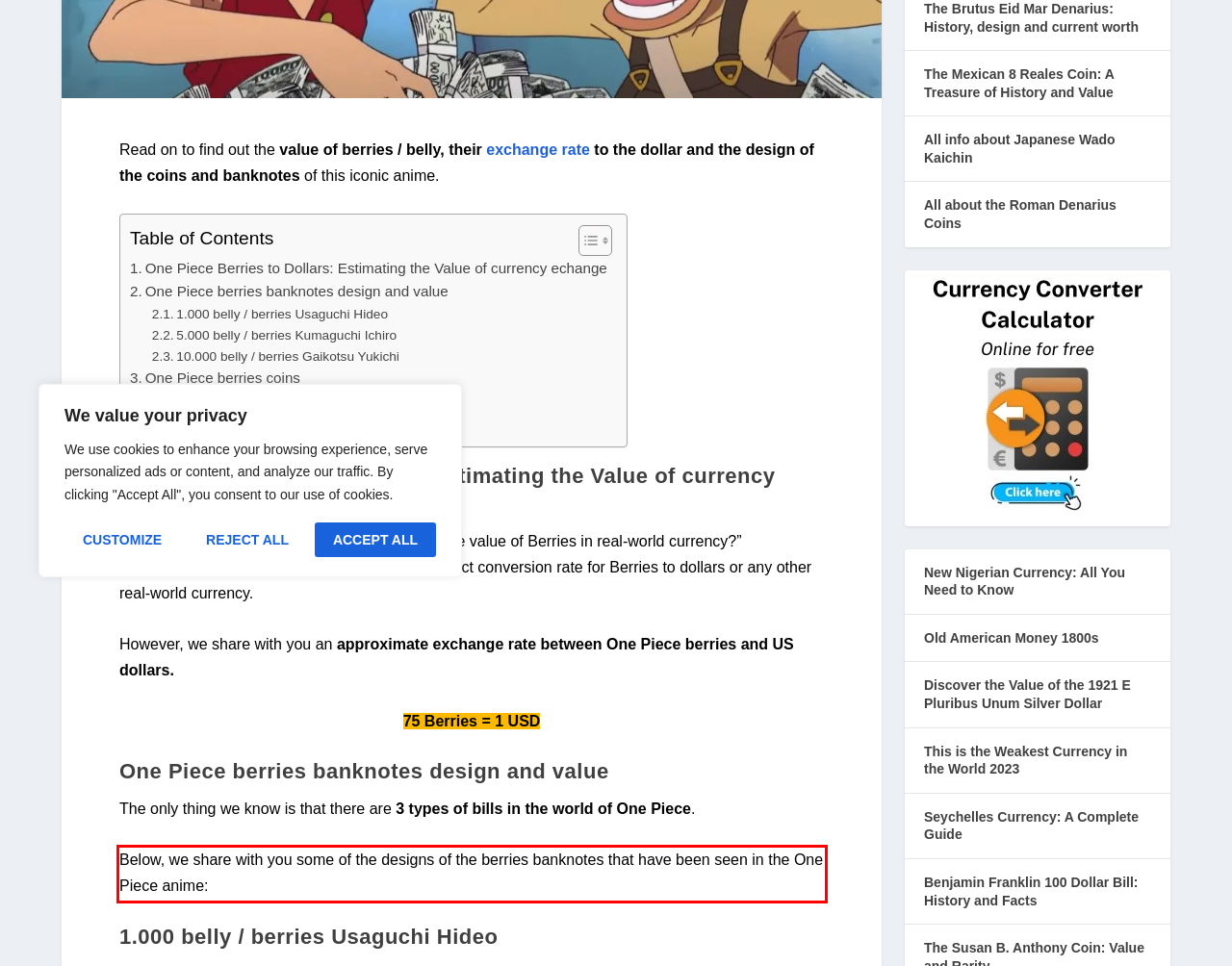Please perform OCR on the UI element surrounded by the red bounding box in the given webpage screenshot and extract its text content.

Below, we share with you some of the designs of the berries banknotes that have been seen in the One Piece anime: